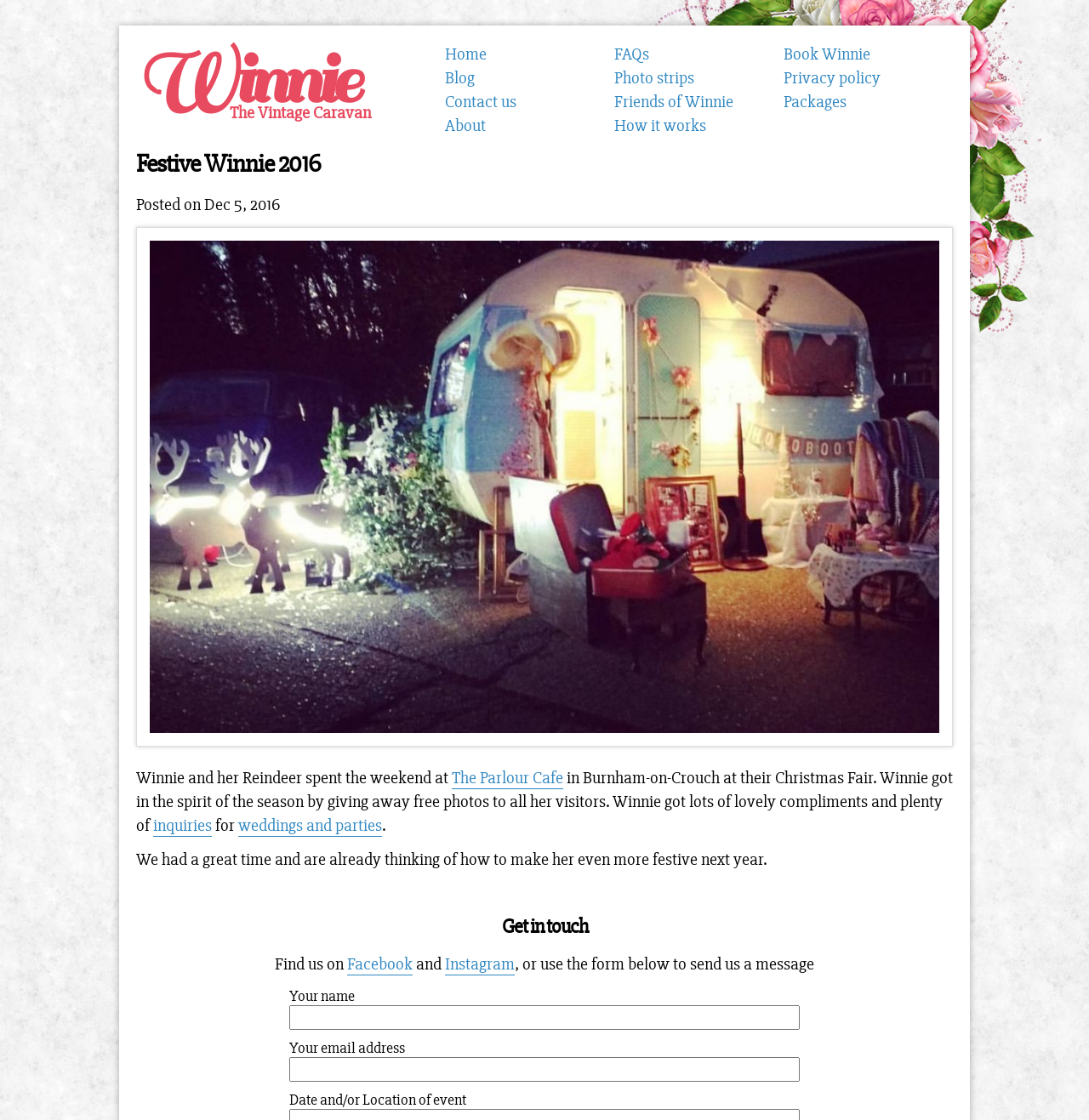What social media platforms can you find Winnie on?
Please answer the question with as much detail as possible using the screenshot.

The webpage mentions that you can find Winnie on Facebook and Instagram, as indicated by the text 'Find us on Facebook and Instagram'.